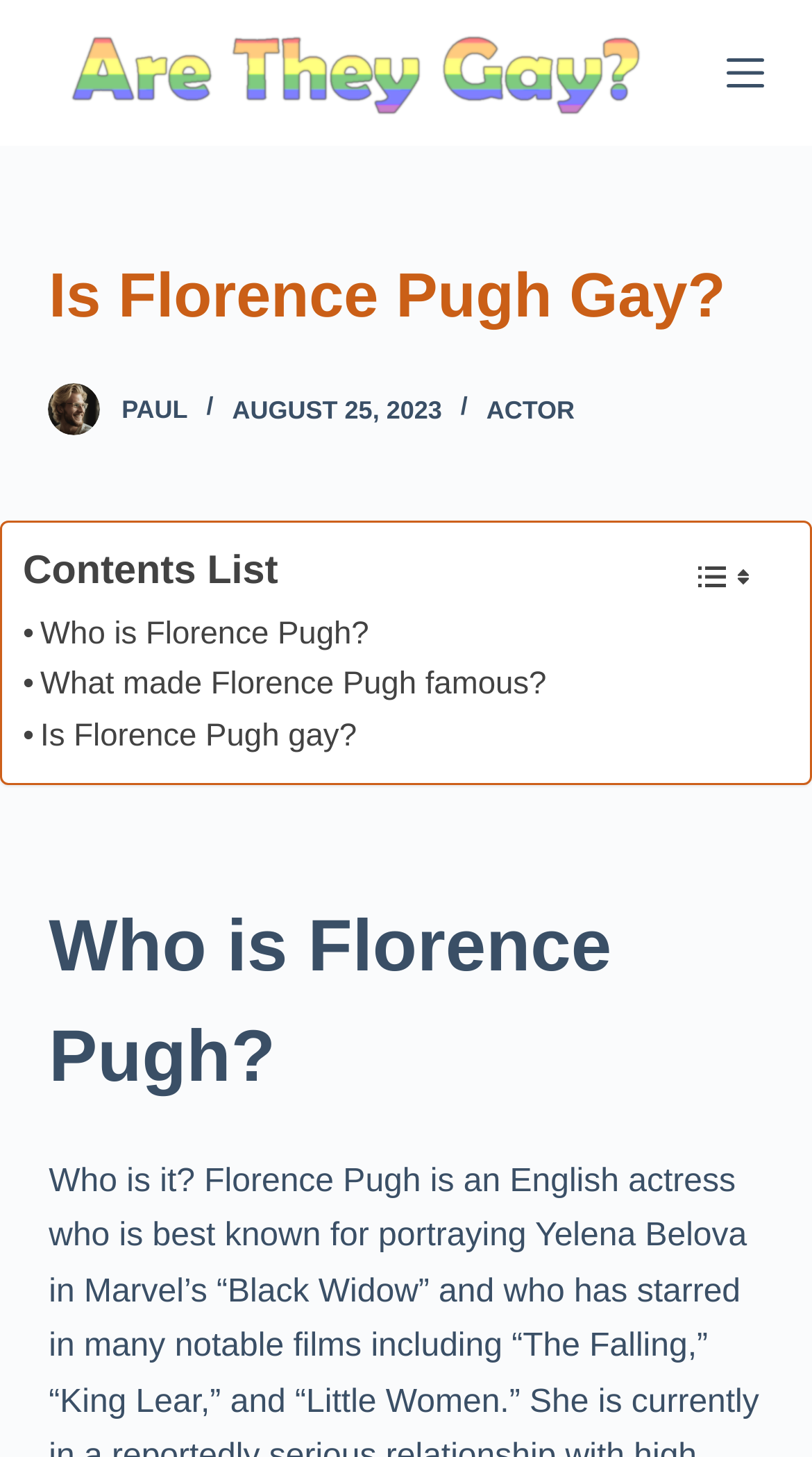Ascertain the bounding box coordinates for the UI element detailed here: "What made Florence Pugh famous?". The coordinates should be provided as [left, top, right, bottom] with each value being a float between 0 and 1.

[0.028, 0.454, 0.673, 0.488]